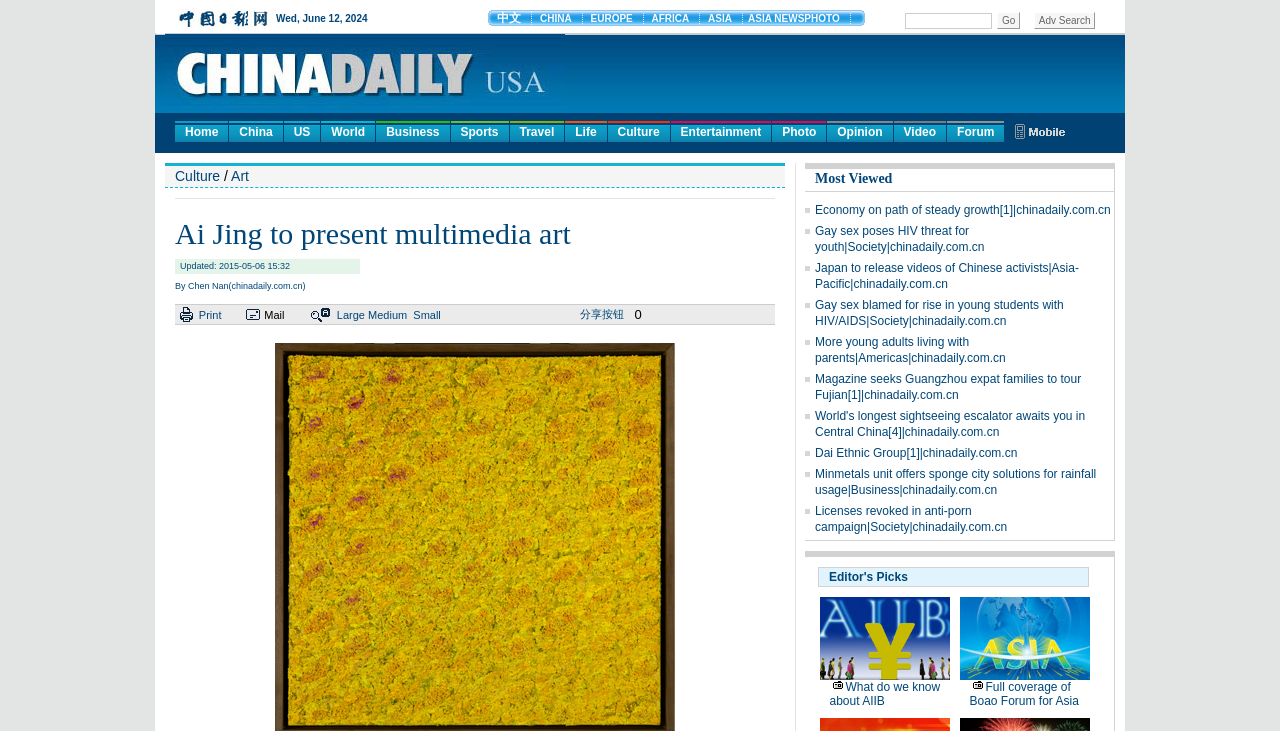How many links are there in the 'Most Viewed' section?
Can you give a detailed and elaborate answer to the question?

The 'Most Viewed' section contains 10 links to different articles, each with a heading and a link to the full article.